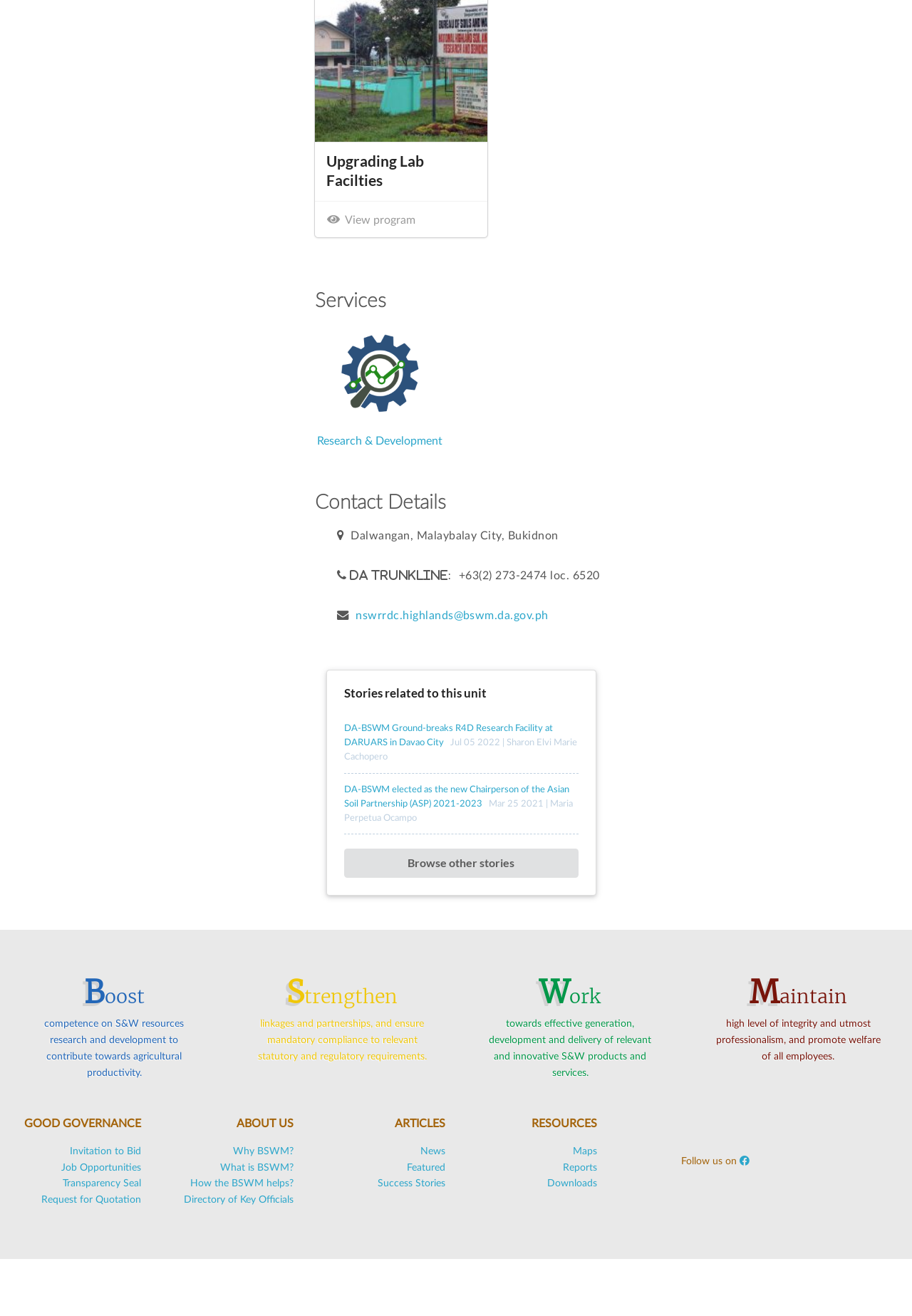Answer with a single word or phrase: 
What is the purpose of the BSWM?

Contribute towards agricultural productivity